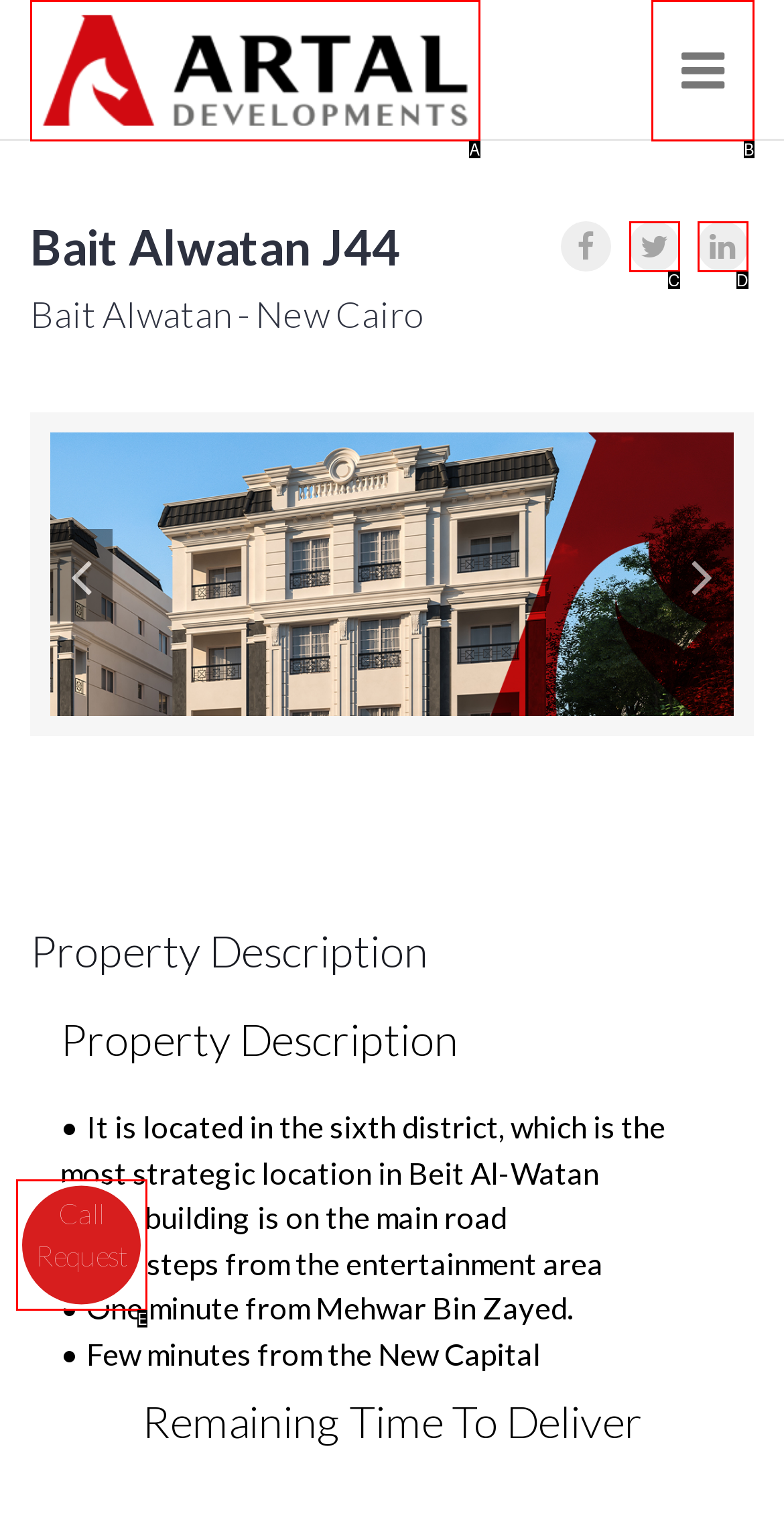Select the HTML element that best fits the description: Call Request
Respond with the letter of the correct option from the choices given.

E